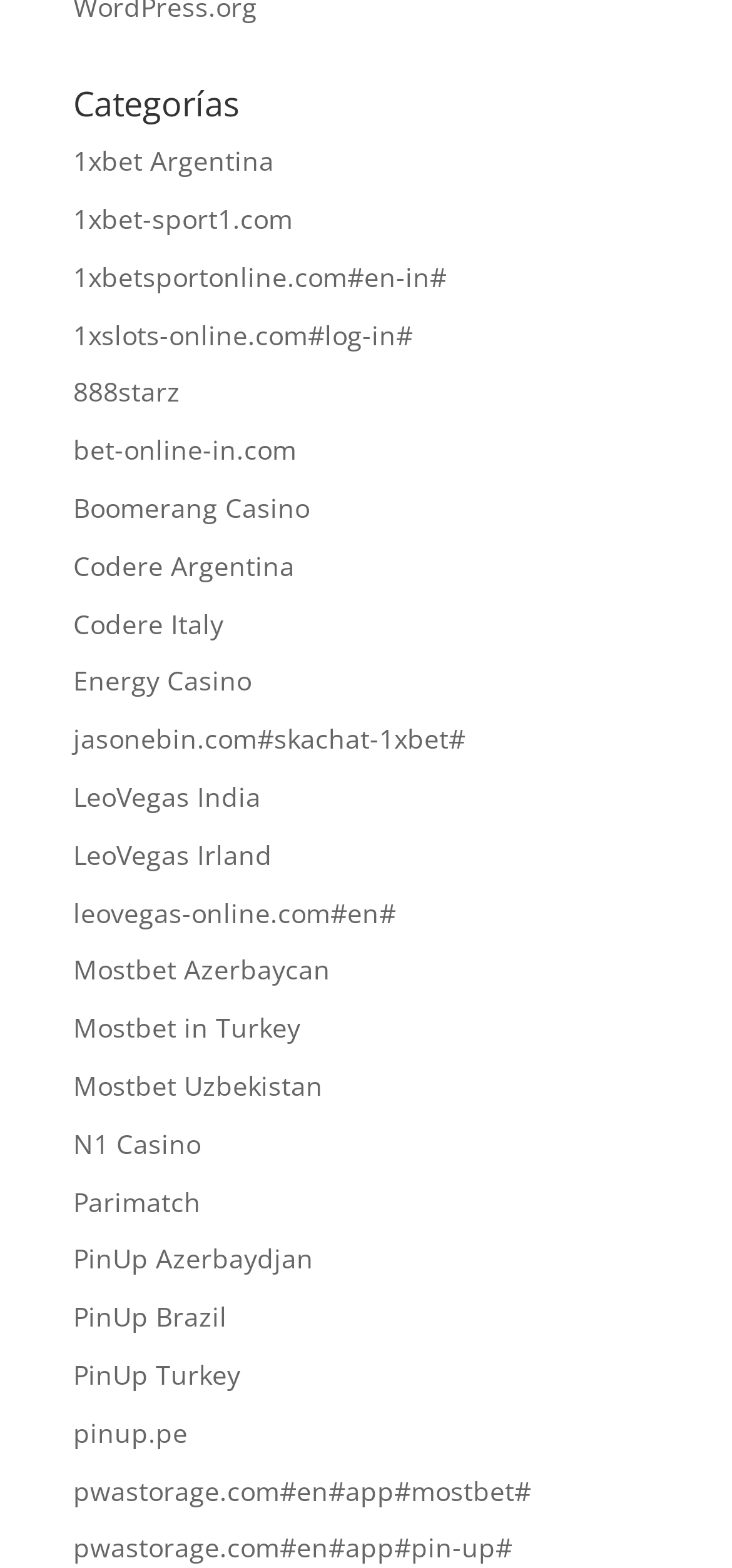Identify the coordinates of the bounding box for the element that must be clicked to accomplish the instruction: "Click on 1xbet Argentina".

[0.1, 0.091, 0.374, 0.114]